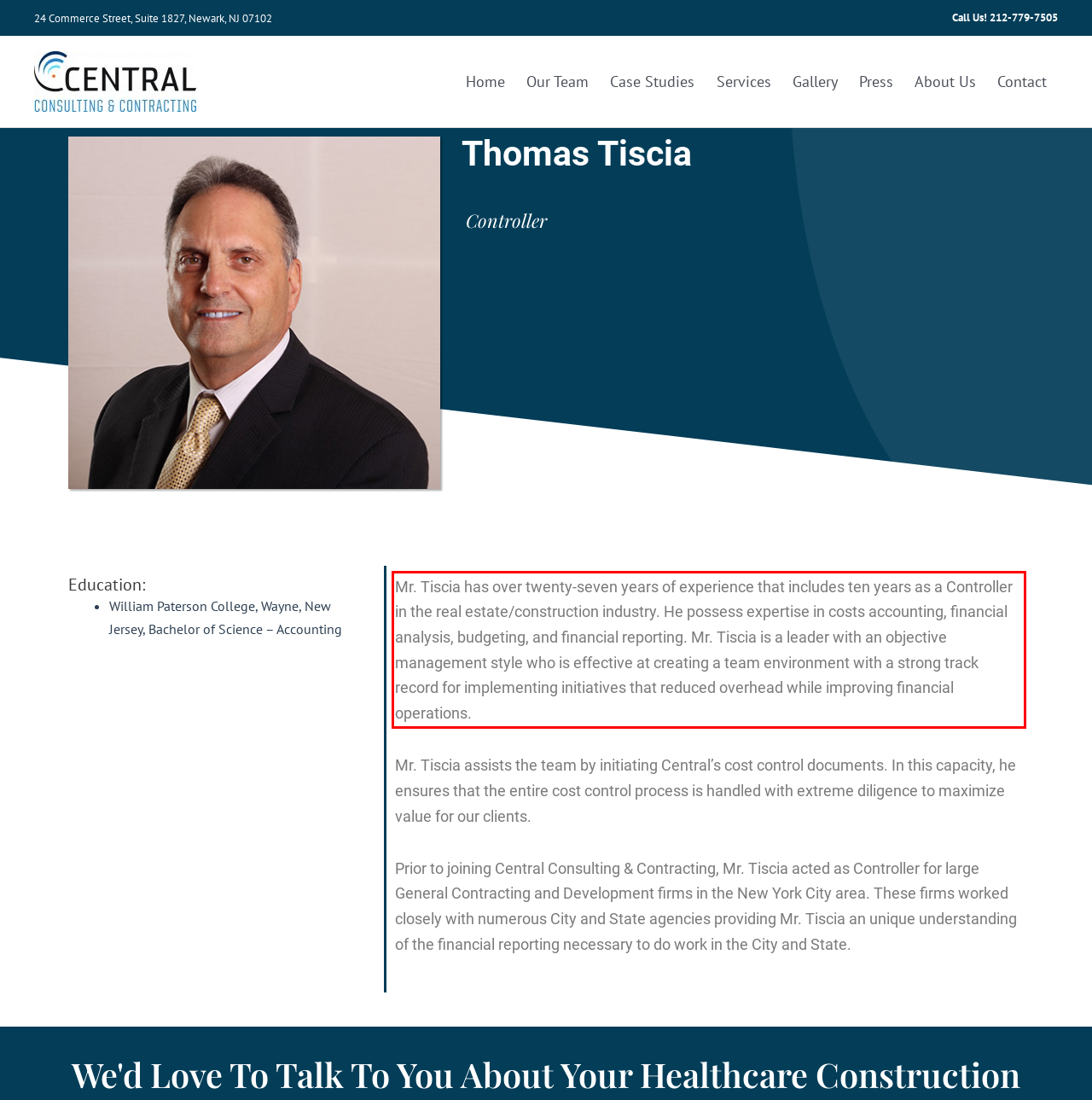Given a webpage screenshot with a red bounding box, perform OCR to read and deliver the text enclosed by the red bounding box.

Mr. Tiscia has over twenty-seven years of experience that includes ten years as a Controller in the real estate/construction industry. He possess expertise in costs accounting, financial analysis, budgeting, and financial reporting. Mr. Tiscia is a leader with an objective management style who is effective at creating a team environment with a strong track record for implementing initiatives that reduced overhead while improving financial operations.